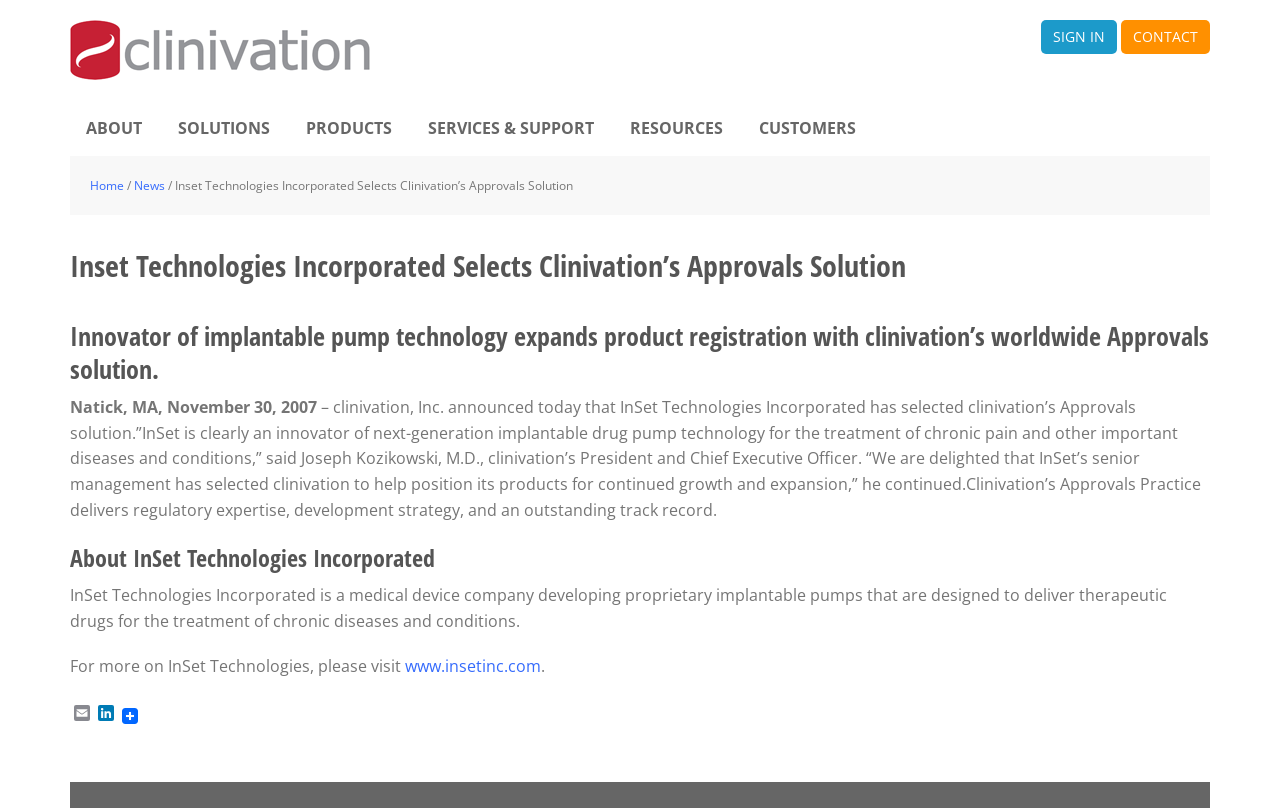Identify the bounding box coordinates of the area you need to click to perform the following instruction: "visit clinivation website".

[0.055, 0.025, 0.484, 0.099]